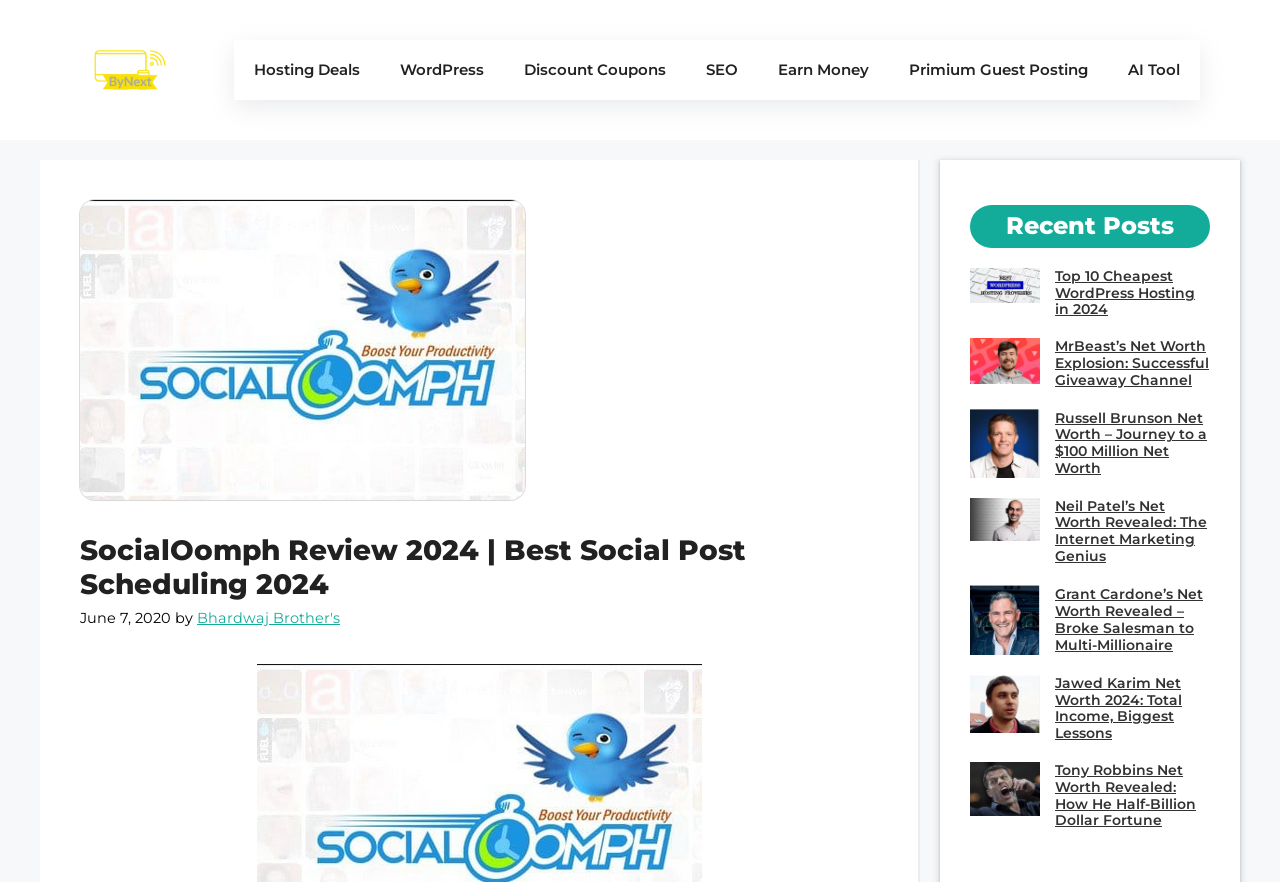Please extract the title of the webpage.

SocialOomph Review 2024 | Best Social Post Scheduling 2024